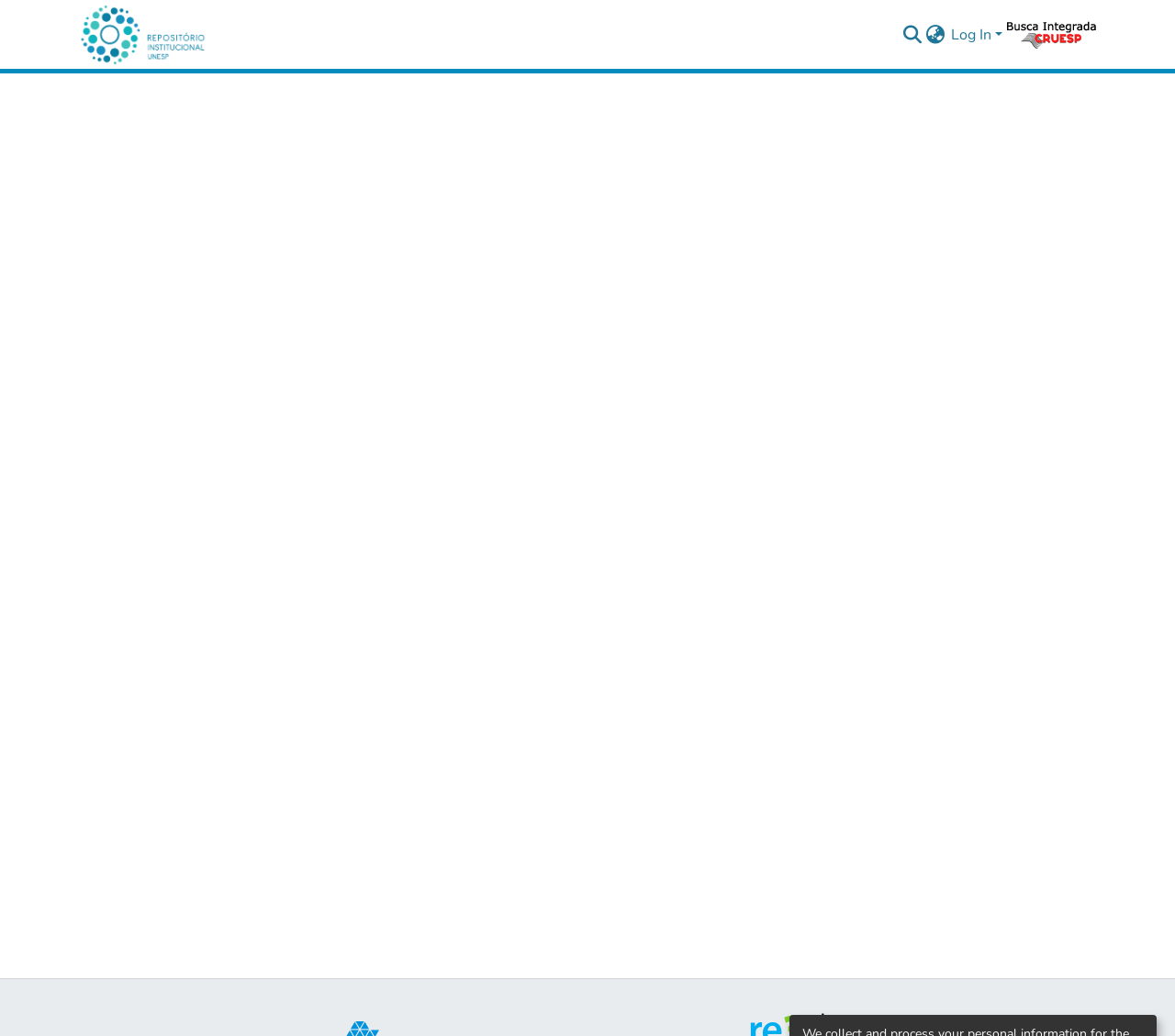Bounding box coordinates must be specified in the format (top-left x, top-left y, bottom-right x, bottom-right y). All values should be floating point numbers between 0 and 1. What are the bounding box coordinates of the UI element described as: Log In

[0.806, 0.024, 0.856, 0.043]